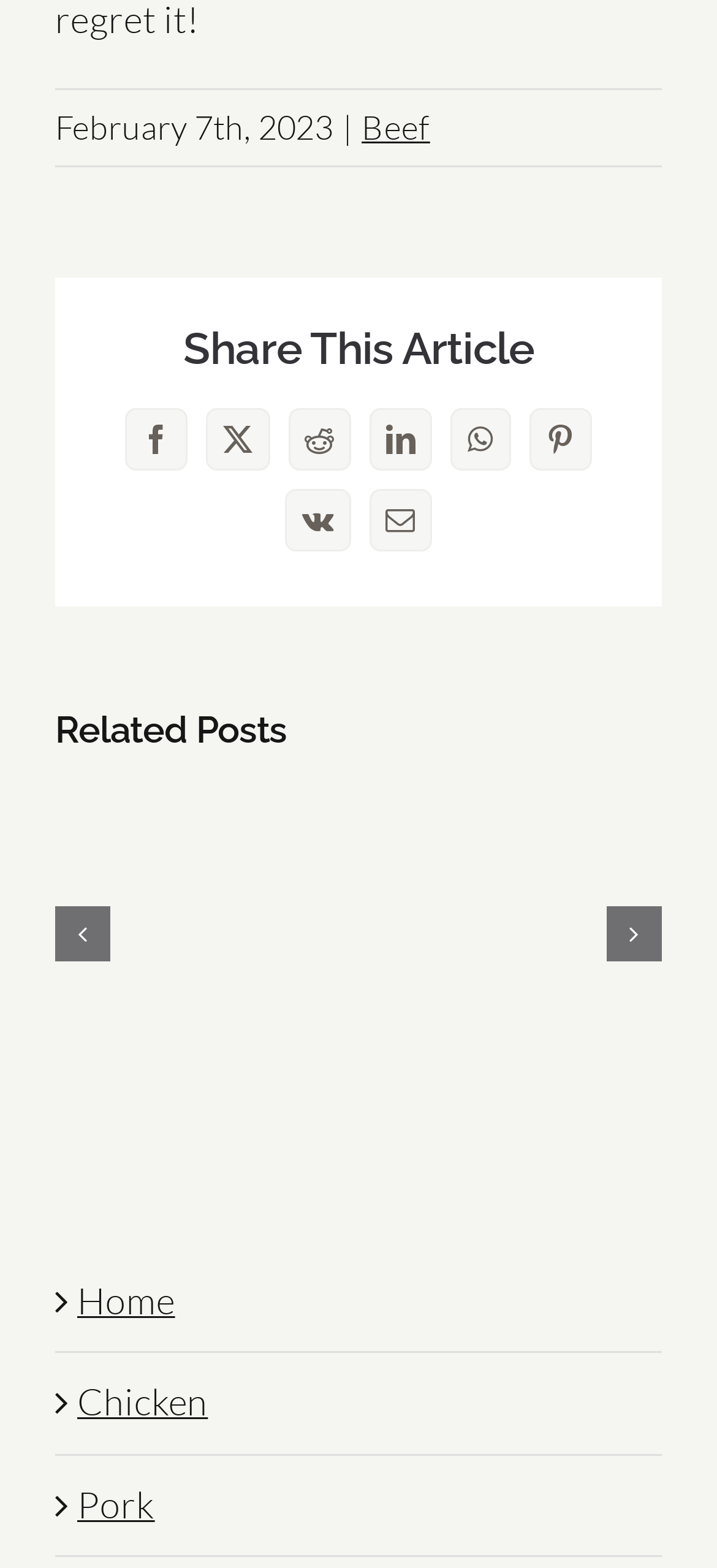Determine the bounding box coordinates of the clickable element to achieve the following action: 'Share this article on Facebook'. Provide the coordinates as four float values between 0 and 1, formatted as [left, top, right, bottom].

[0.175, 0.26, 0.262, 0.3]